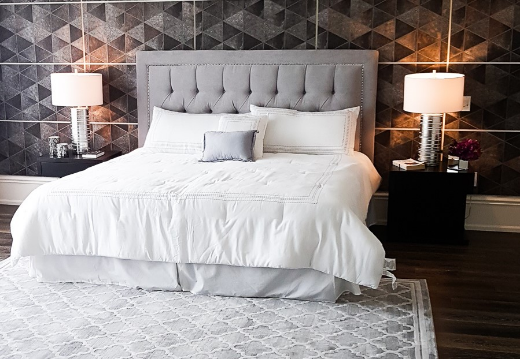Illustrate the scene in the image with a detailed description.

This beautifully designed bedroom features a light-colored quilted headboard and a crisp white comforter that exudes comfort and elegance. The bed is adorned with a small decorative pillow, accentuating the harmonious color palette. Flanking the bed are two modern bedside tables topped with stylish lamps, providing warm illumination that enhances the room's cozy atmosphere. The sophisticated geometric wallpaper in shades of gray serves as a striking backdrop, while the plush area rug beneath the bed helps create a seamless transition from the hardwood floors. This thoughtfully curated space exemplifies how careful selection of rugs and furniture can create the illusion of a larger room, as discussed in the accompanying article on maximizing space in small condo bedrooms.